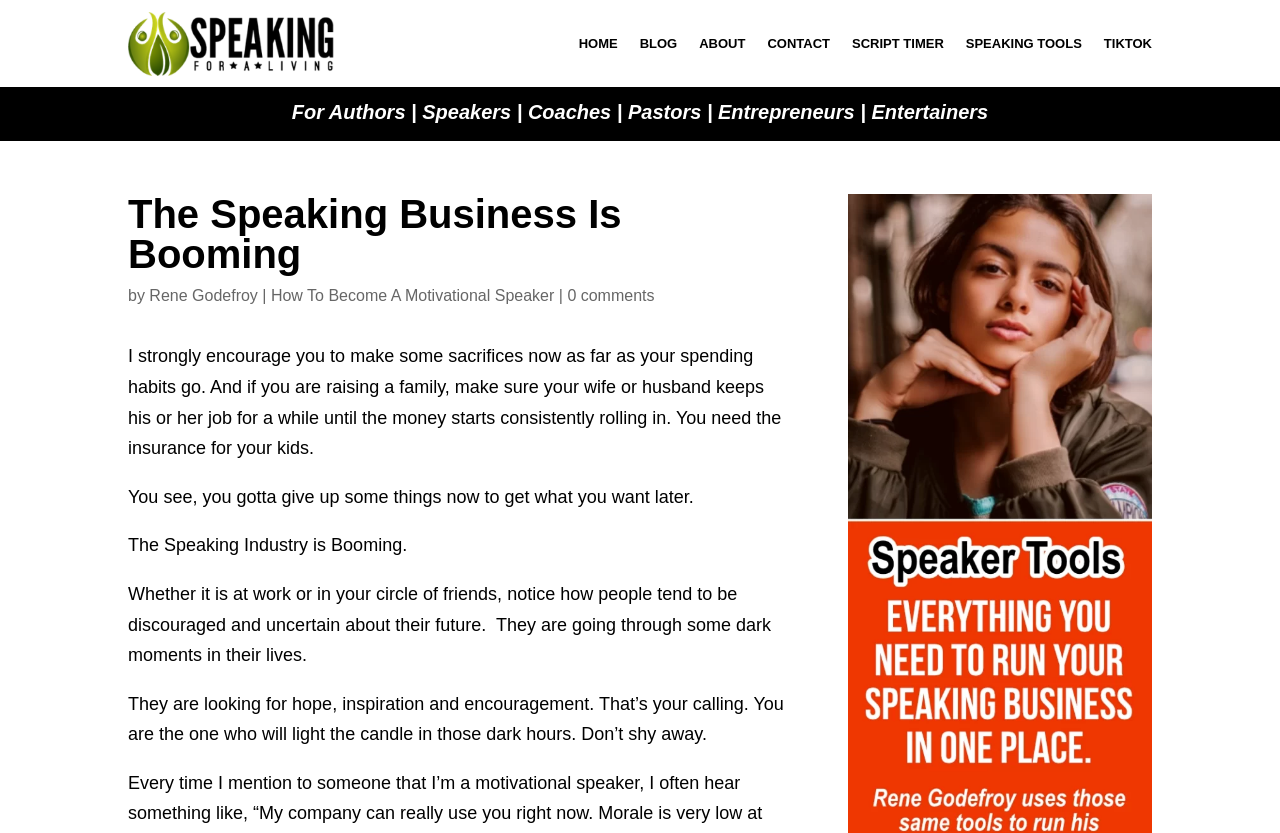Locate and generate the text content of the webpage's heading.

The Speaking Business Is Booming